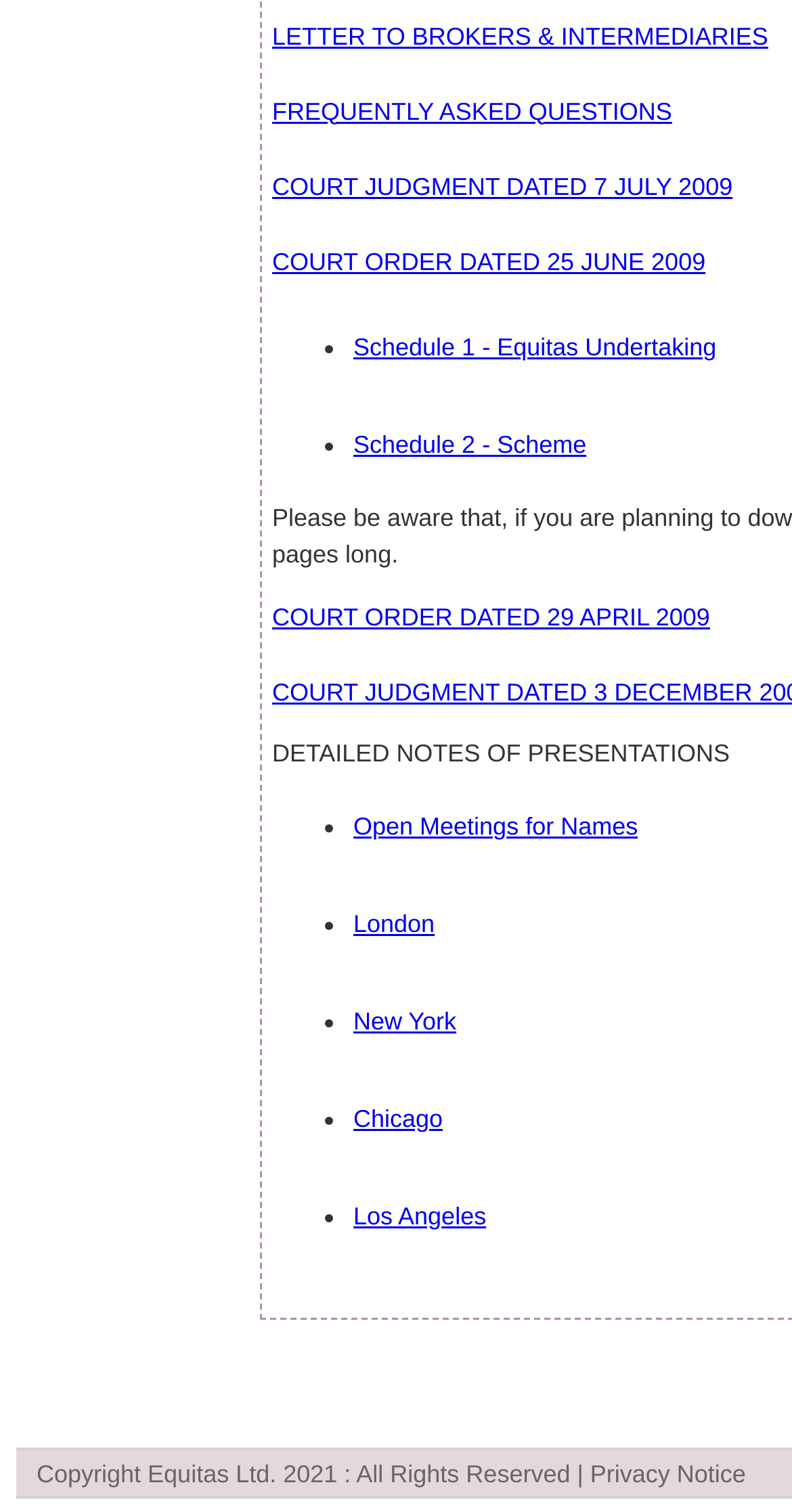Could you indicate the bounding box coordinates of the region to click in order to complete this instruction: "Read frequently asked questions".

[0.344, 0.064, 0.849, 0.083]